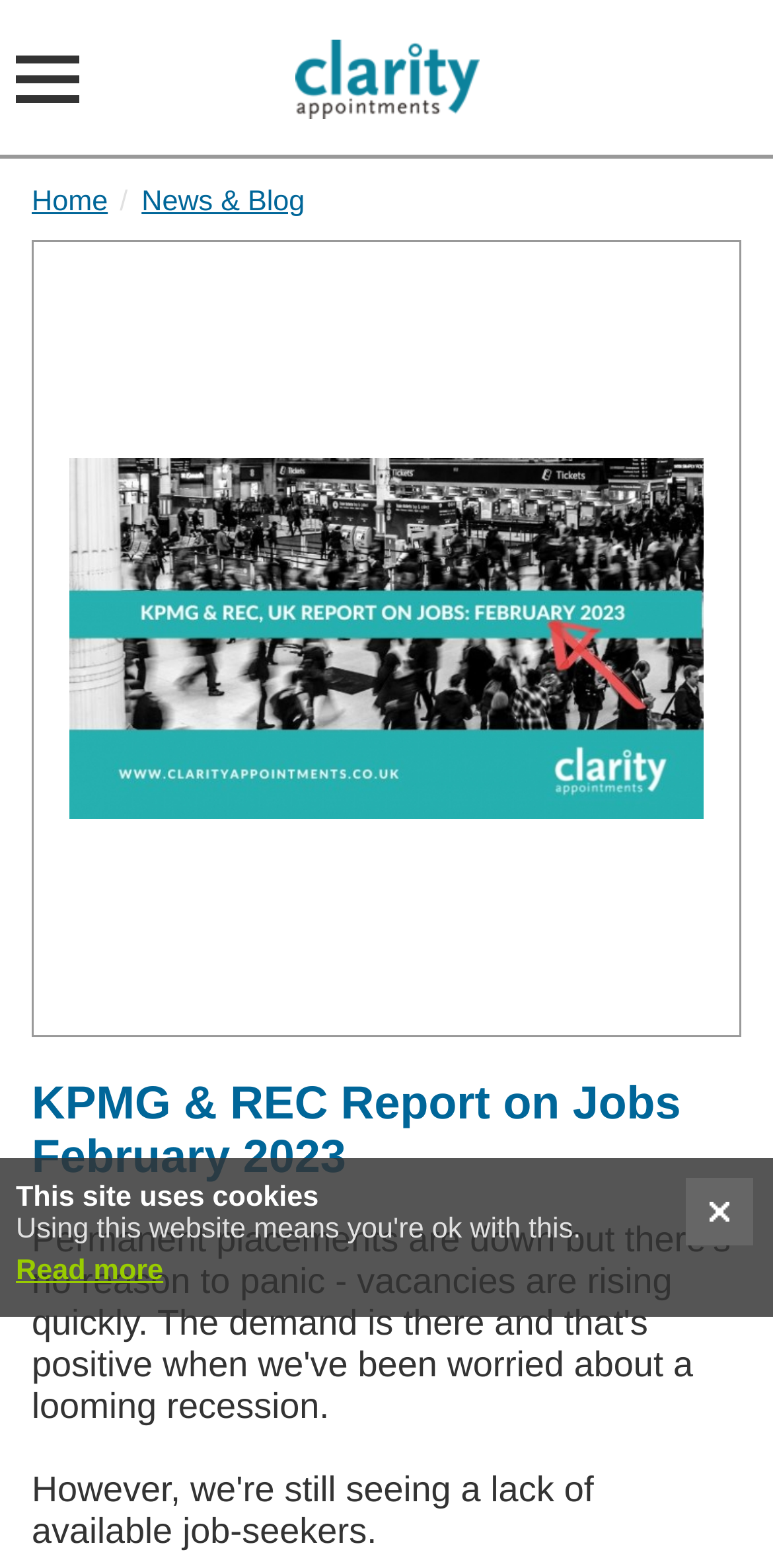Give a concise answer using one word or a phrase to the following question:
What is the main topic of this webpage?

Jobs report